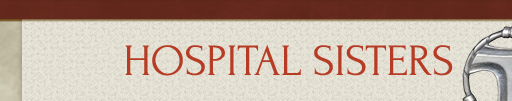Based on the image, provide a detailed and complete answer to the question: 
Where is the 'HOSPITAL SISTERS' phrase located on the webpage?

The 'HOSPITAL SISTERS' phrase is situated at the top of the webpage, suggesting that it is part of a larger header or introductory section, likely serving as a title or heading that sets the tone and introduces the main theme of the webpage.